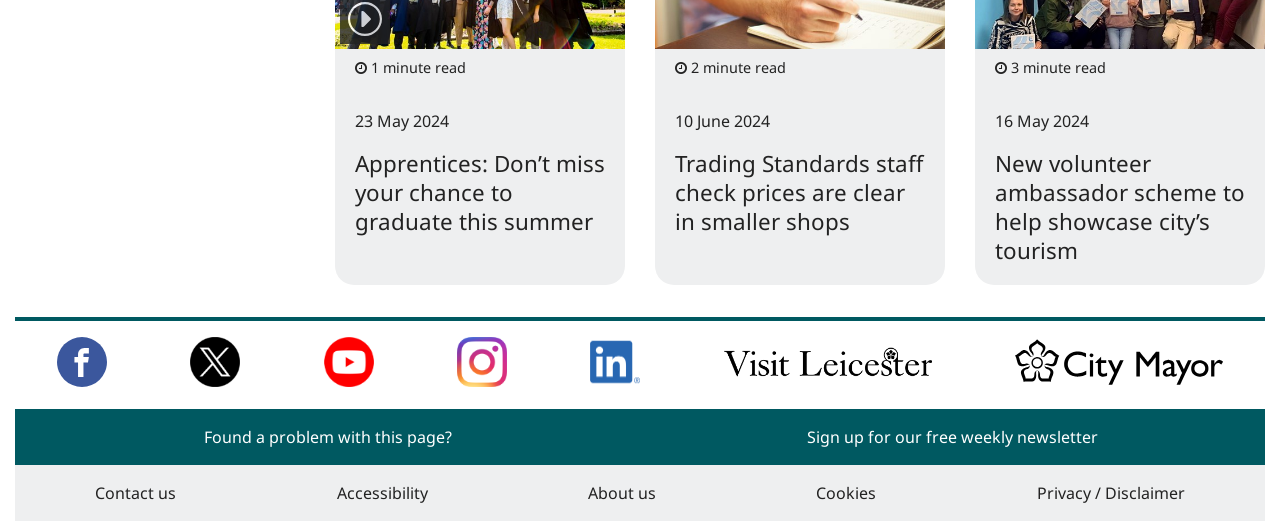Can you look at the image and give a comprehensive answer to the question:
What is the title of the first news article?

The first news article is identified by its heading element, which contains the text 'Apprentices: Don’t miss your chance to graduate this summer'. This title is likely to be the main topic of the article.